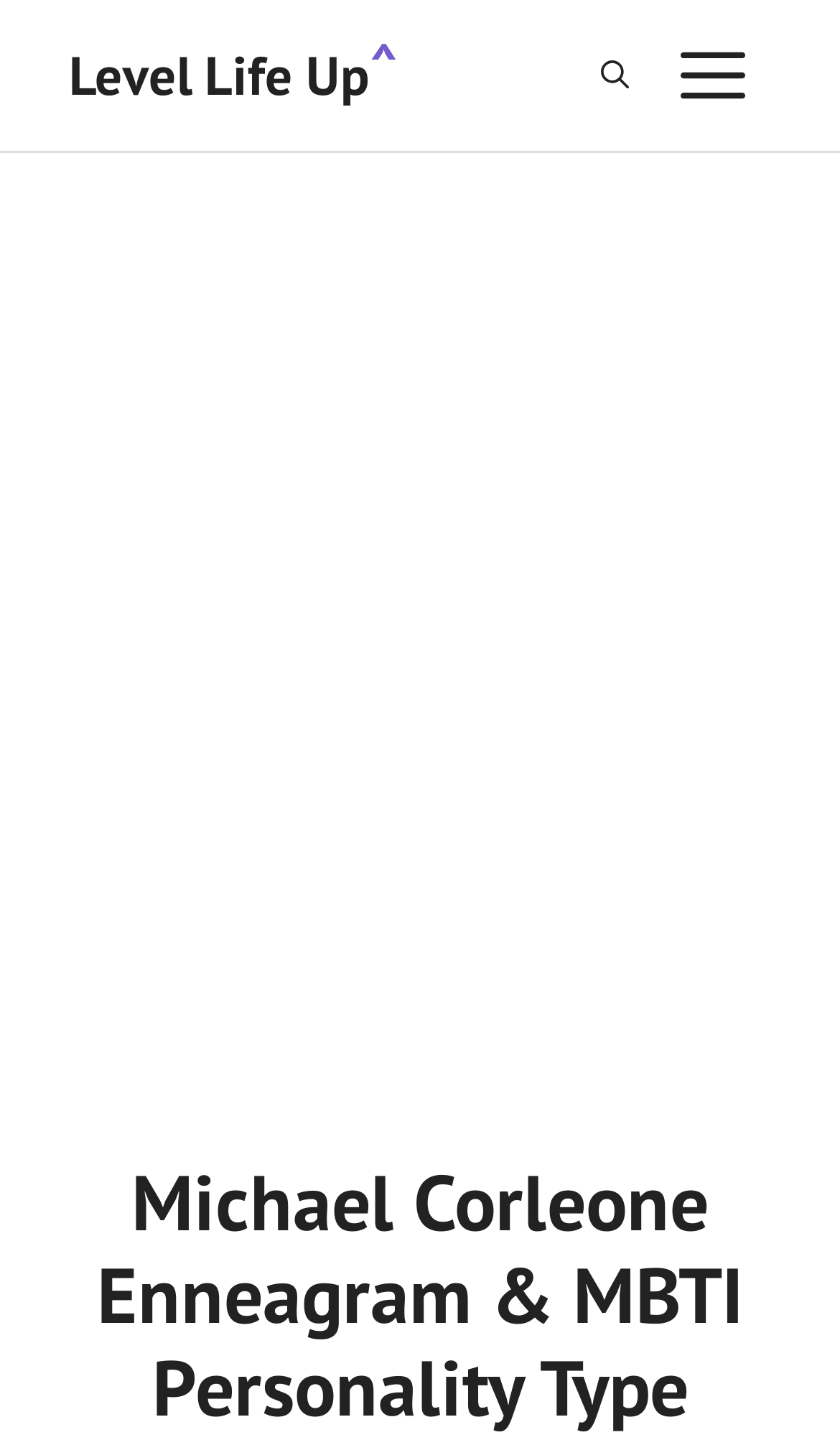What is the name of the website?
Refer to the image and respond with a one-word or short-phrase answer.

Level Life Up